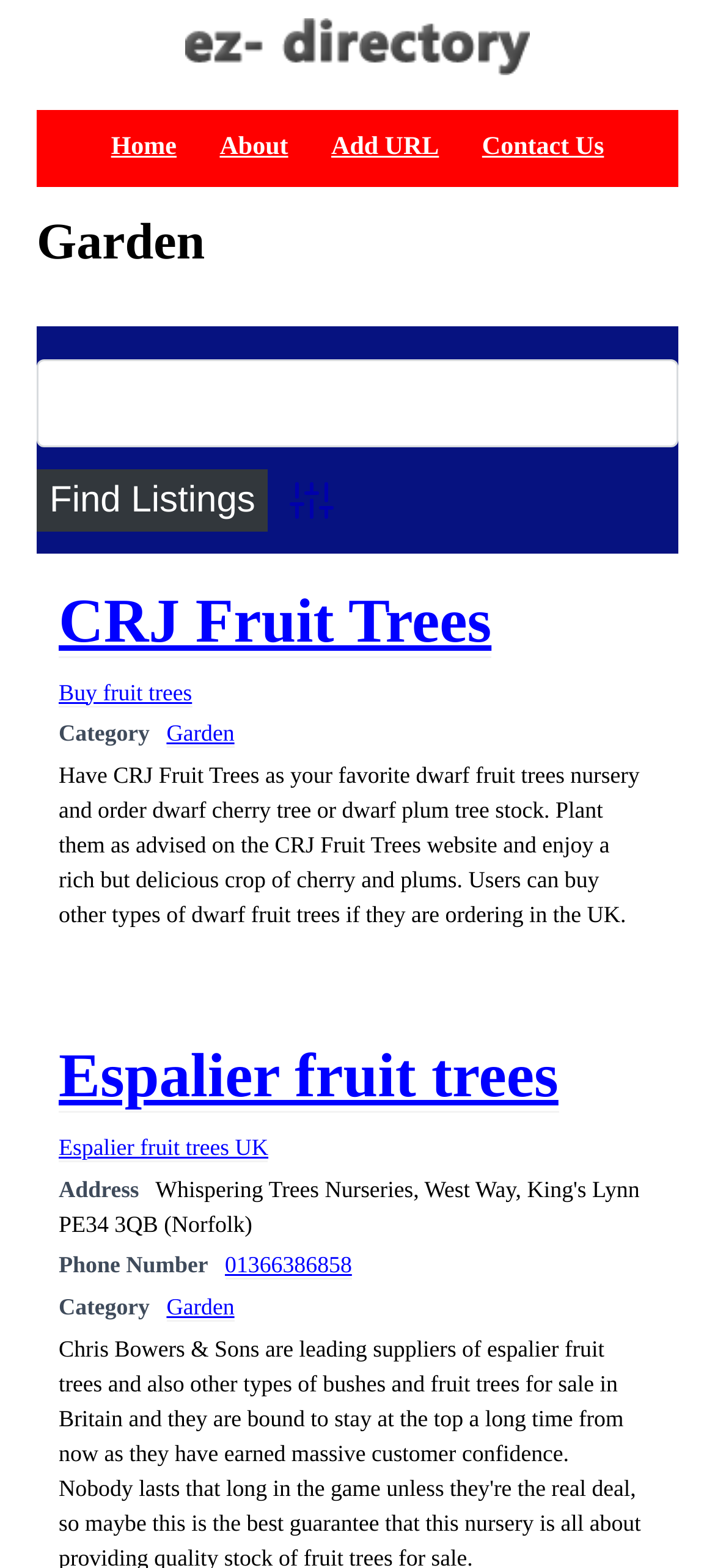Find the bounding box of the web element that fits this description: "alt="ez-directory.com"".

[0.259, 0.035, 0.741, 0.053]